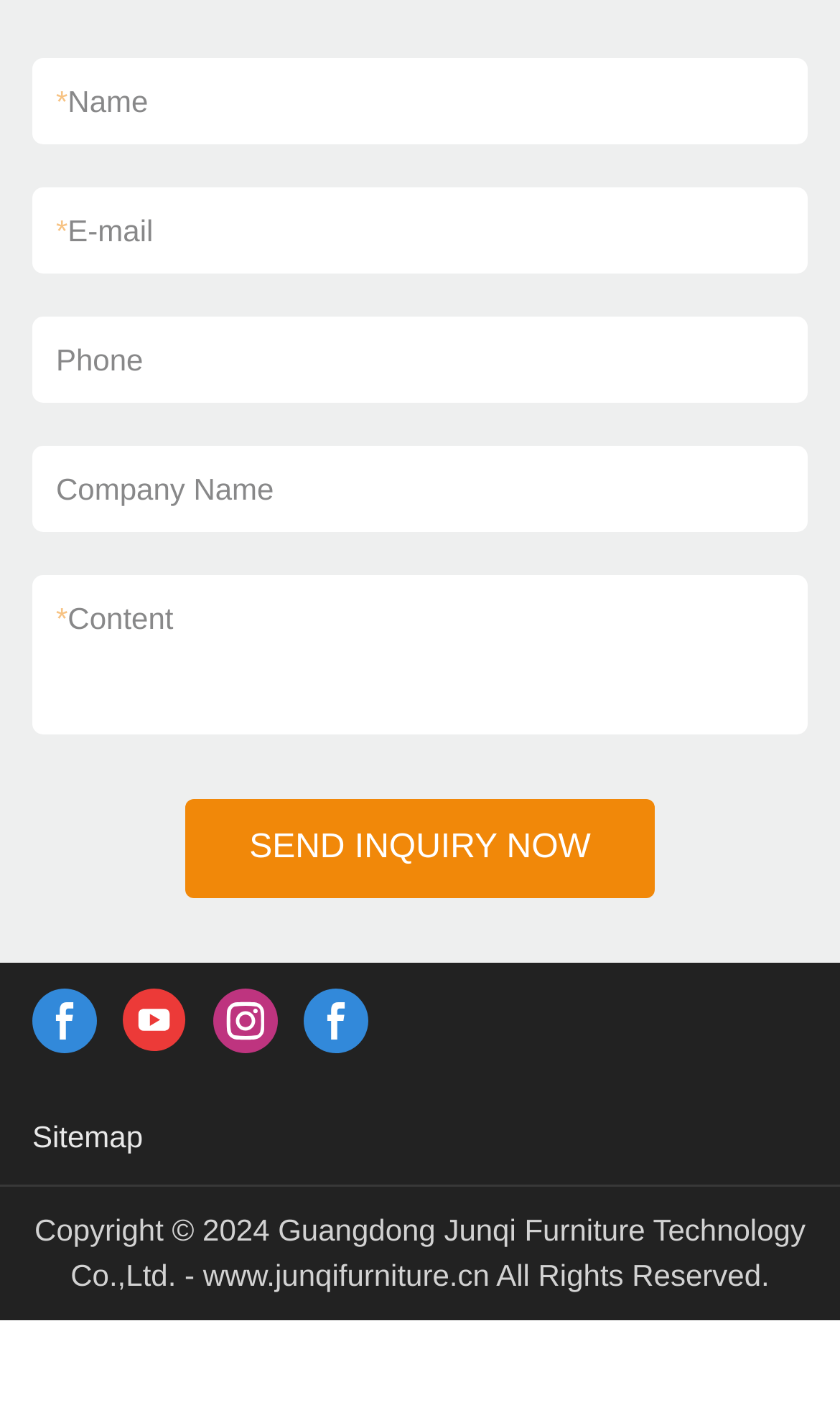How many social media links are there?
Please provide a single word or phrase as the answer based on the screenshot.

4